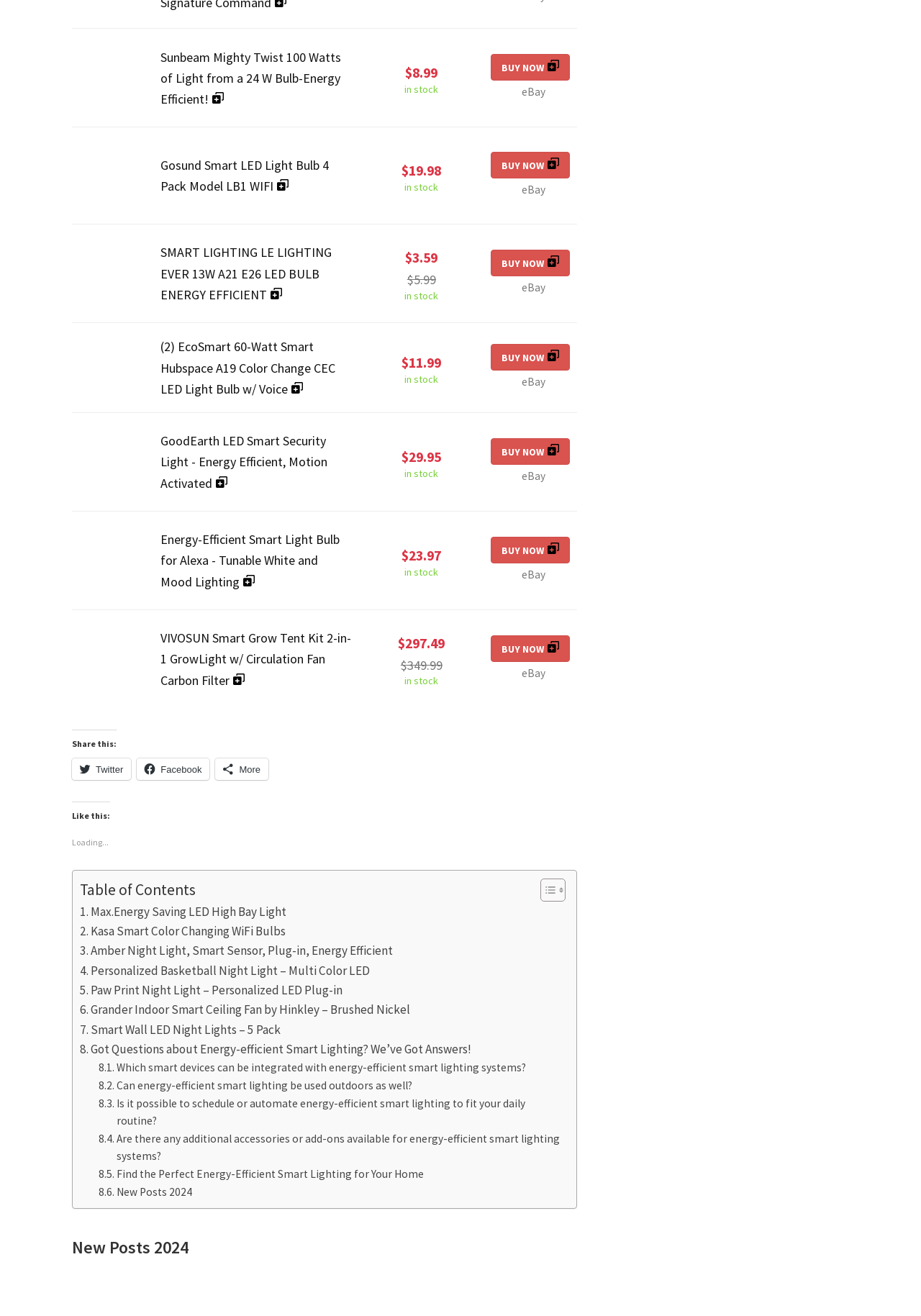What is the energy efficiency feature of SMART LIGHTING LE LIGHTING EVER 13W A21 E26 LED BULB?
Please give a detailed answer to the question using the information shown in the image.

The energy efficiency feature of SMART LIGHTING LE LIGHTING EVER 13W A21 E26 LED BULB is mentioned in the third row of the table, in the first column, as 'SMART LIGHTING LE LIGHTING EVER 13W A21 E26 LED BULB ENERGY EFFICIENT'.